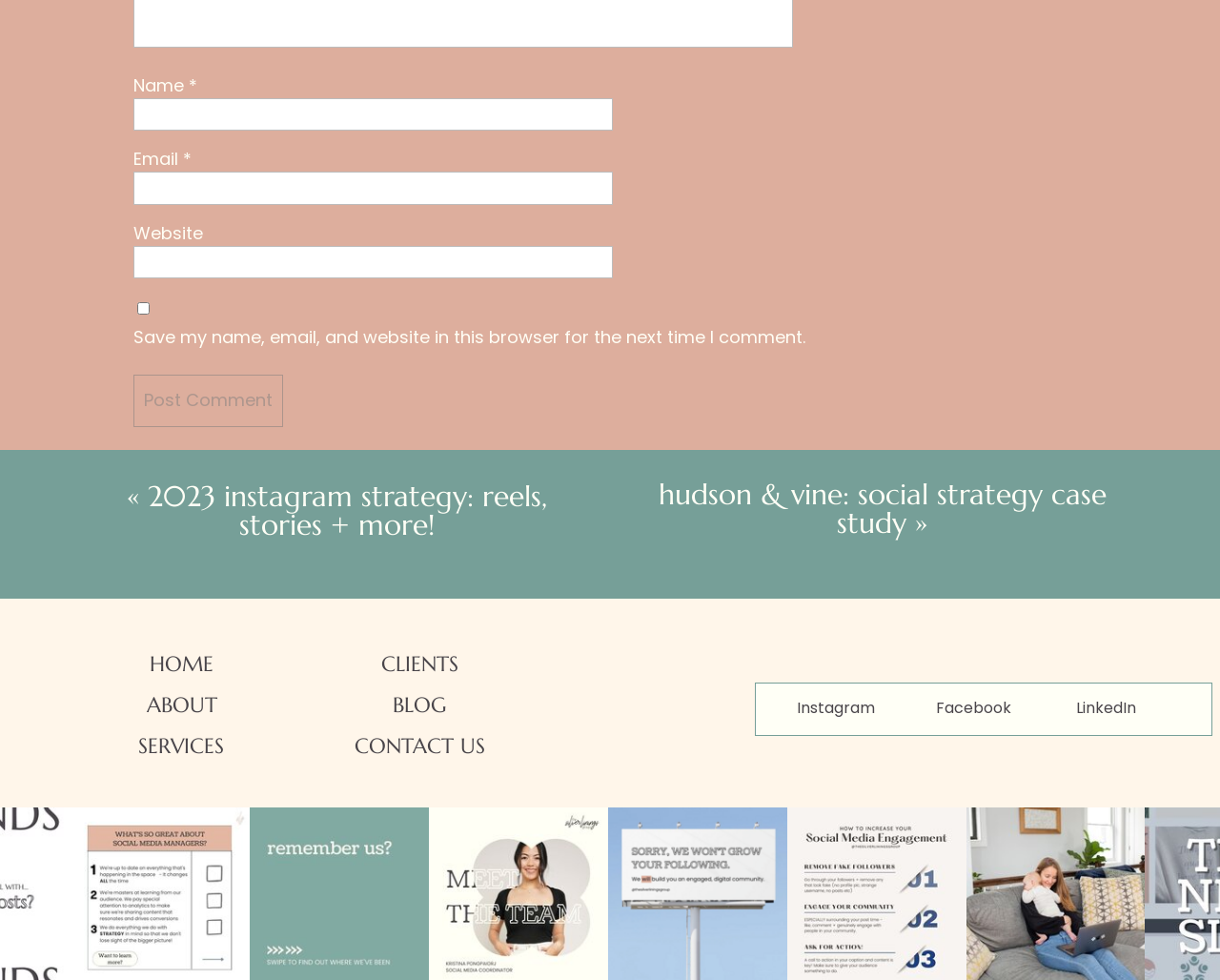Please provide the bounding box coordinates for the element that needs to be clicked to perform the instruction: "Go to the HOME page". The coordinates must consist of four float numbers between 0 and 1, formatted as [left, top, right, bottom].

[0.096, 0.667, 0.202, 0.698]